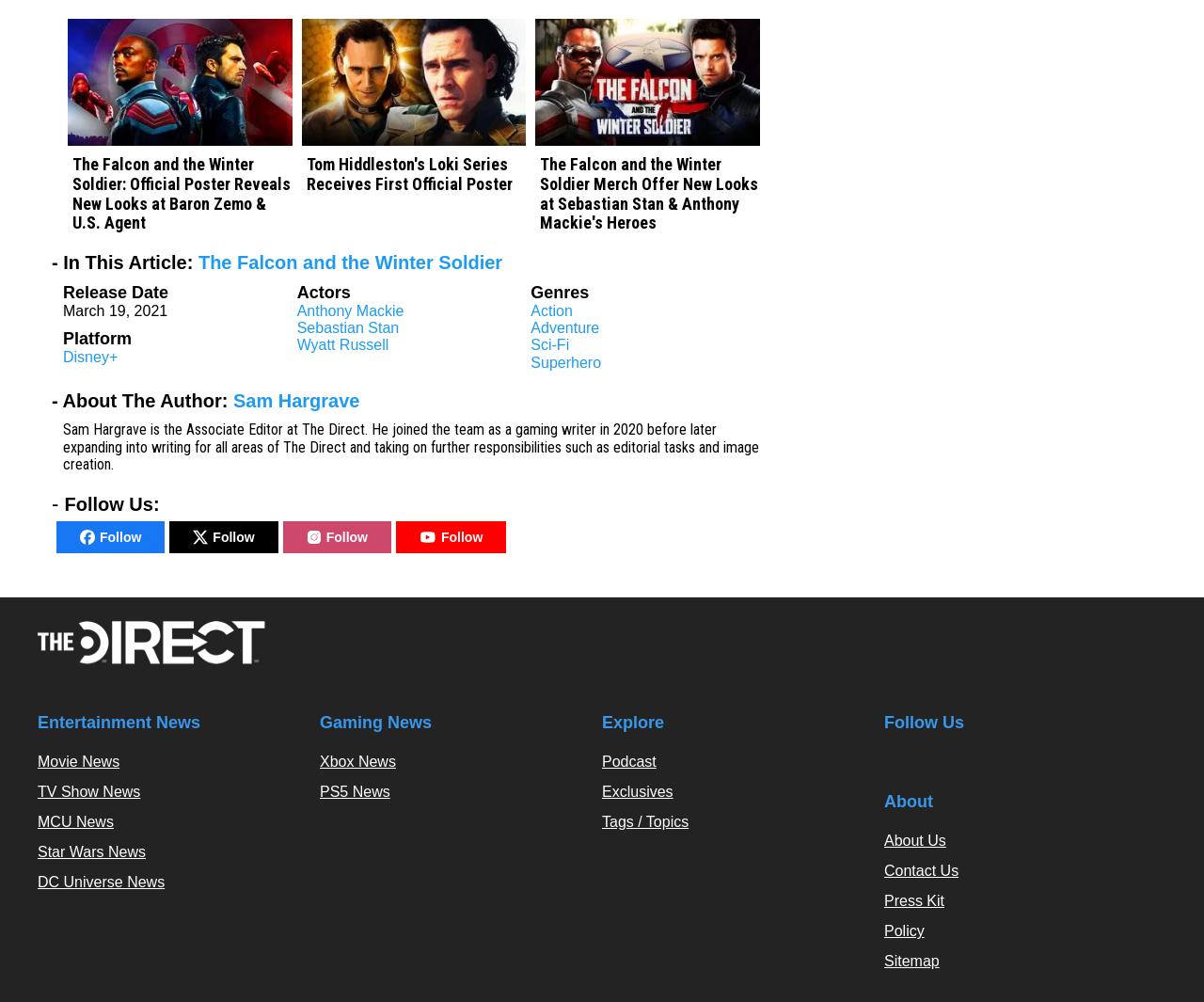Pinpoint the bounding box coordinates of the element you need to click to execute the following instruction: "Read about the author Sam Hargrave". The bounding box should be represented by four float numbers between 0 and 1, in the format [left, top, right, bottom].

[0.194, 0.39, 0.299, 0.411]